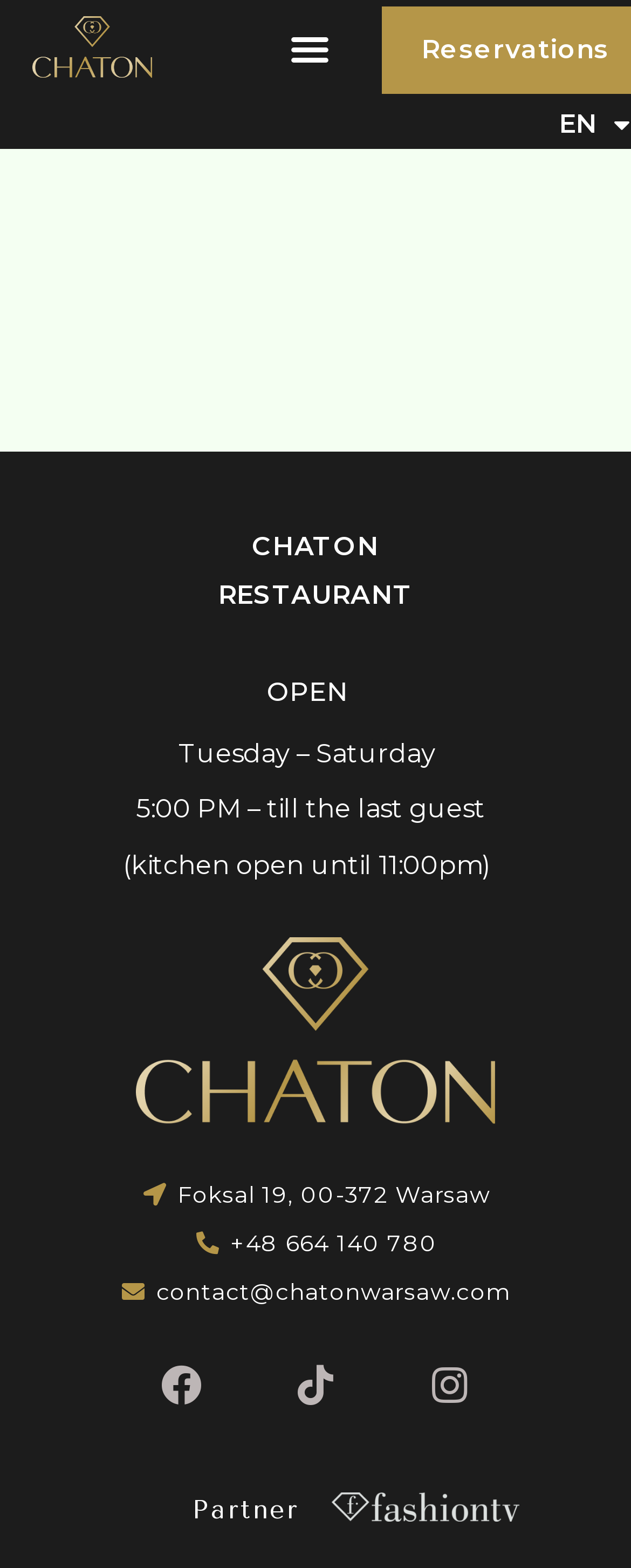Summarize the webpage comprehensively, mentioning all visible components.

The webpage is about Restaurant Chaton Warsaw. At the top left, there is a link. Next to it, on the right, is a button labeled "Menu Toggle". On the top right, there are two links, "EN" and "PL", which are likely language options.

Below these elements, the main content of the page begins. A large heading "CHATON RESTAURANT" is centered at the top. Below it, another heading "OPEN" is displayed. Underneath, there are three lines of text describing the restaurant's operating hours: "Tuesday – Saturday", "5:00 PM – till the last guest", and "(kitchen open until 11:00pm)".

Further down, there is a link, followed by the restaurant's address "Foksal 19, 00-372 Warsaw". Below the address, there are two links, one for the phone number "+48 664 140 780" and another for the email "contact@chatonwarsaw.com".

Next, there are three social media links, each with an icon: Facebook, Tiktok, and Instagram. At the very bottom of the page, there is a heading "Partner" with a link next to it.